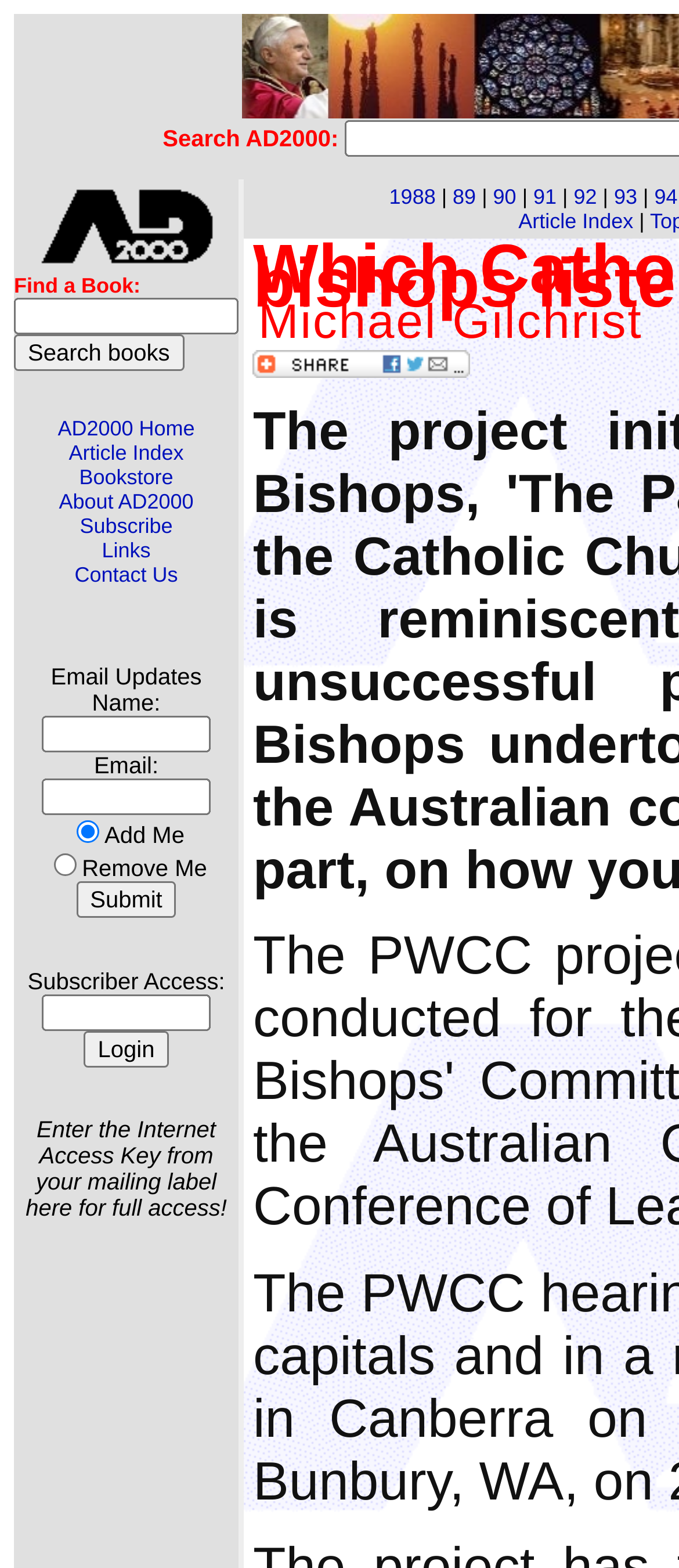Give a short answer using one word or phrase for the question:
What is required to access full subscriber content?

Internet Access Key